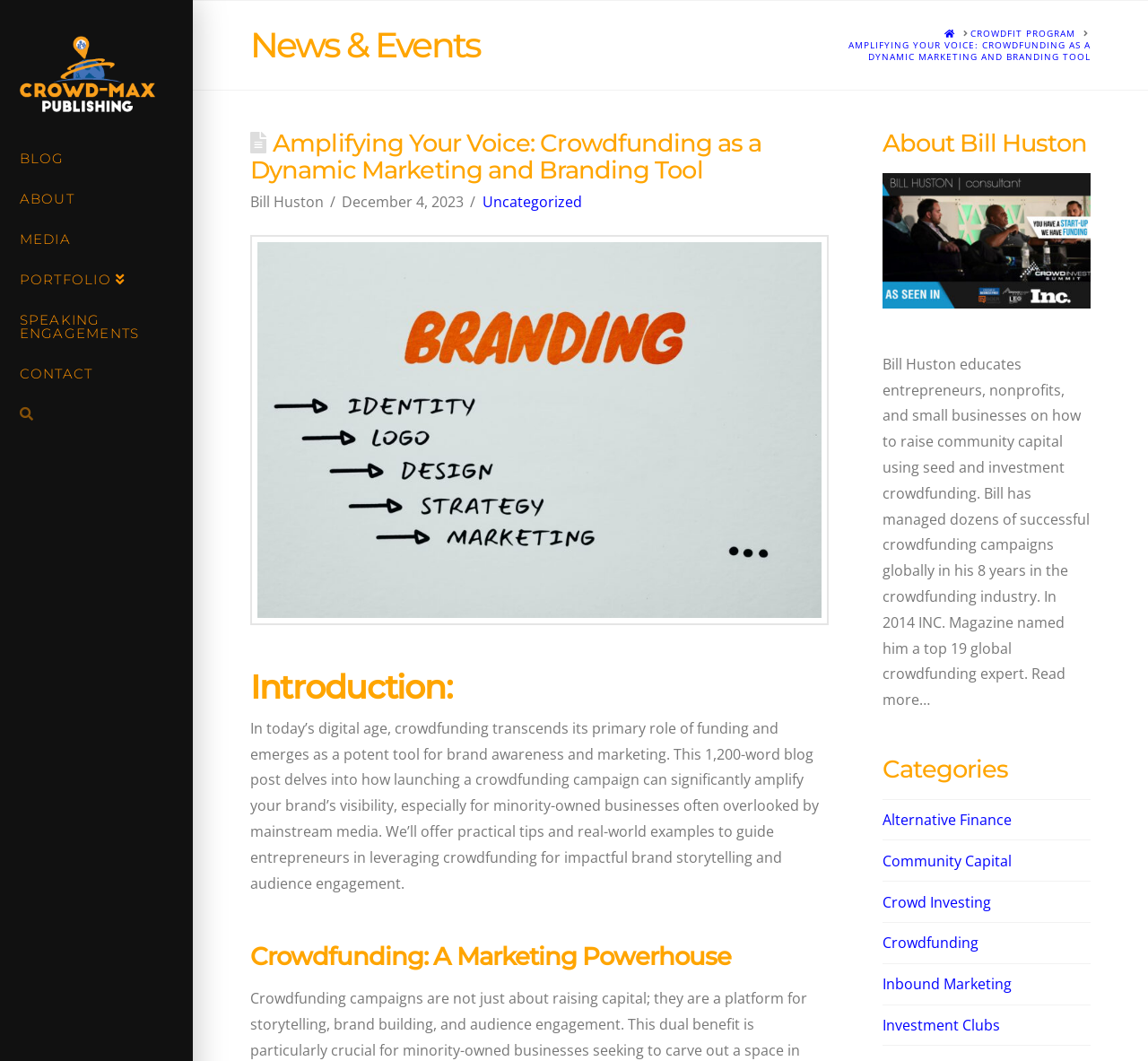Locate the bounding box of the UI element based on this description: "Search". Provide four float numbers between 0 and 1 as [left, top, right, bottom].

[0.0, 0.373, 0.168, 0.411]